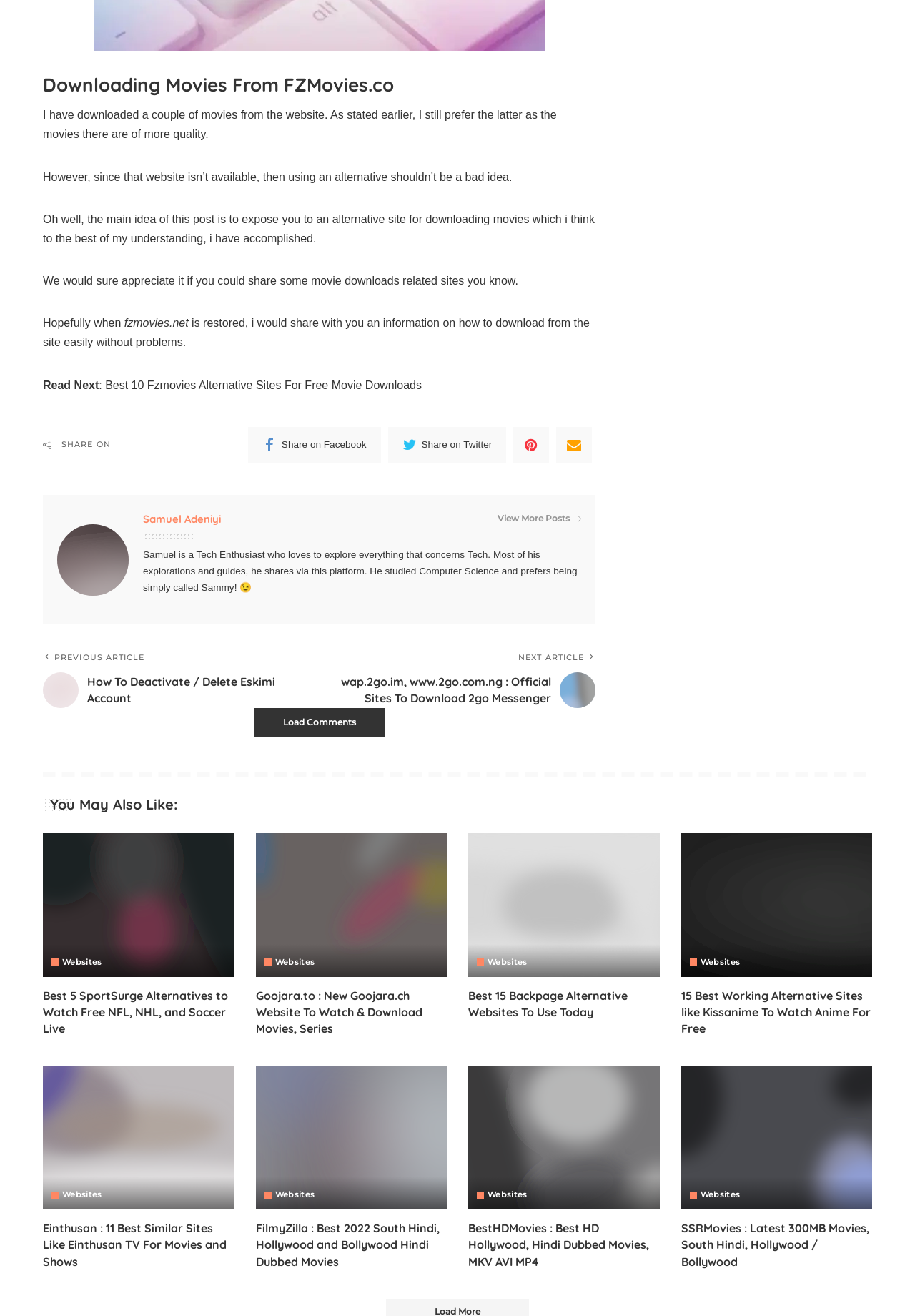From the details in the image, provide a thorough response to the question: What is the topic of the 'You May Also Like' section?

The 'You May Also Like' section appears to be a collection of links to other websites or articles related to movies, TV shows, and online streaming, as indicated by the headings and links in this section.